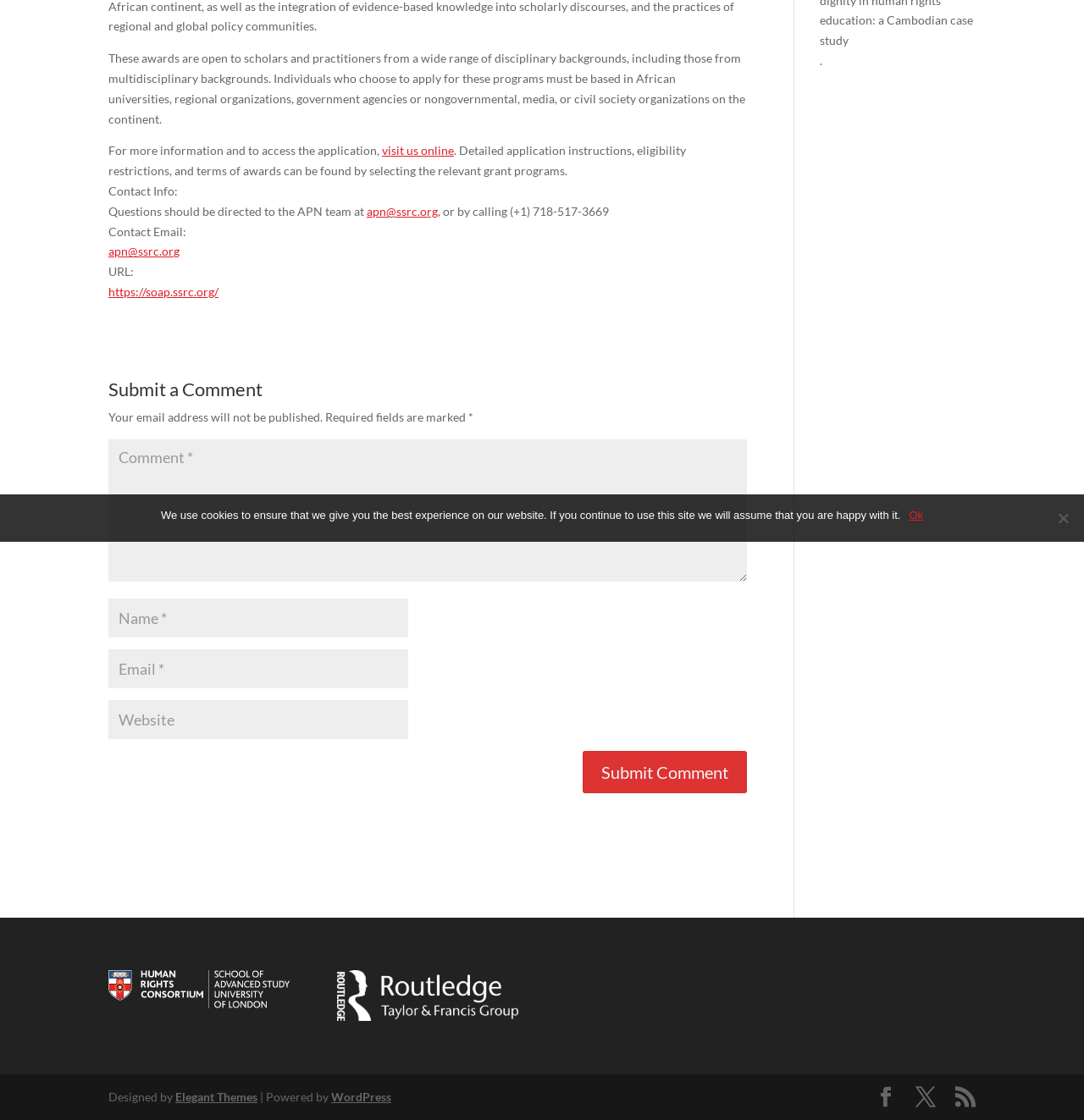Find the bounding box of the element with the following description: "name="submit" value="Submit Comment"". The coordinates must be four float numbers between 0 and 1, formatted as [left, top, right, bottom].

[0.537, 0.671, 0.689, 0.708]